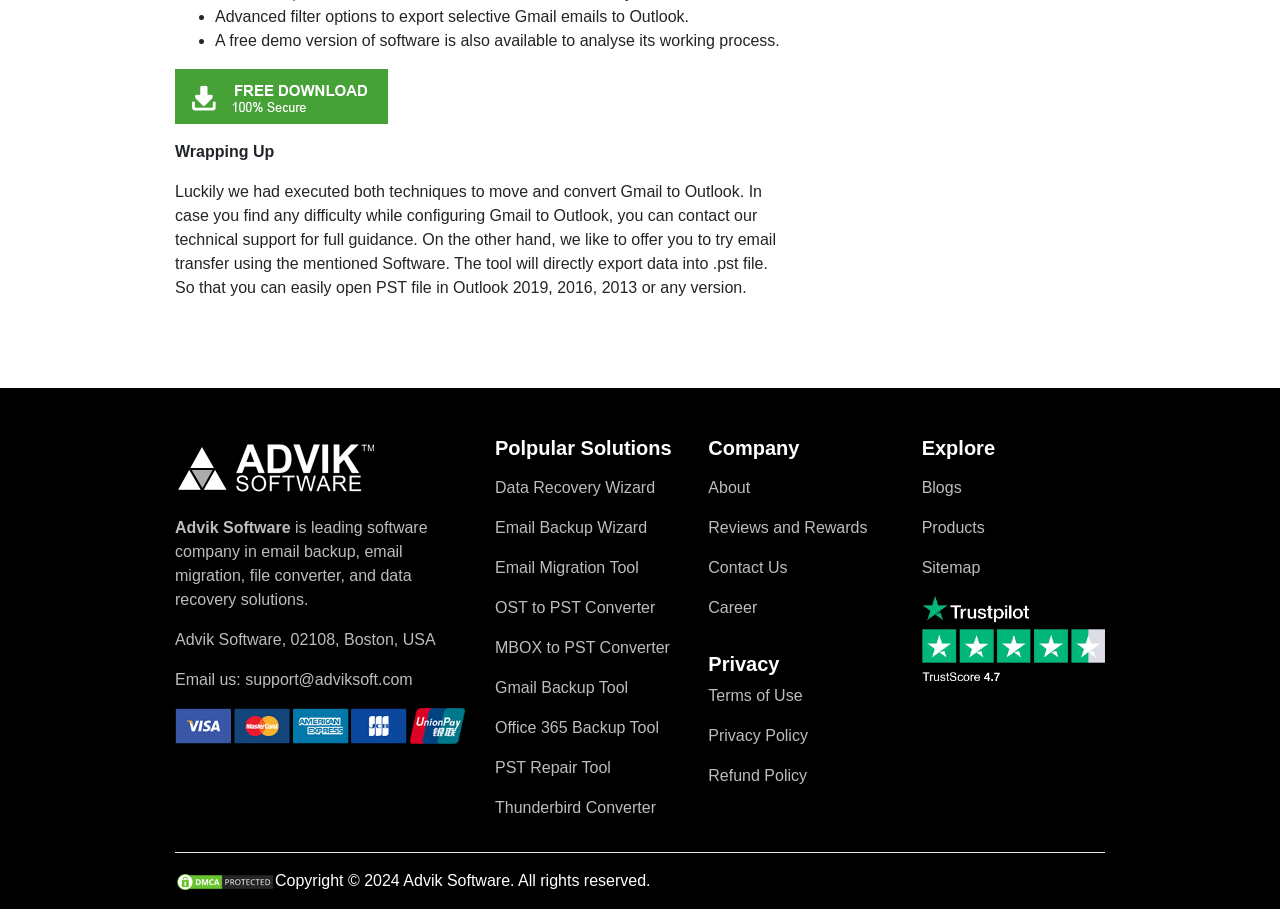What is the company name mentioned on the webpage?
Look at the screenshot and give a one-word or phrase answer.

Advik Software